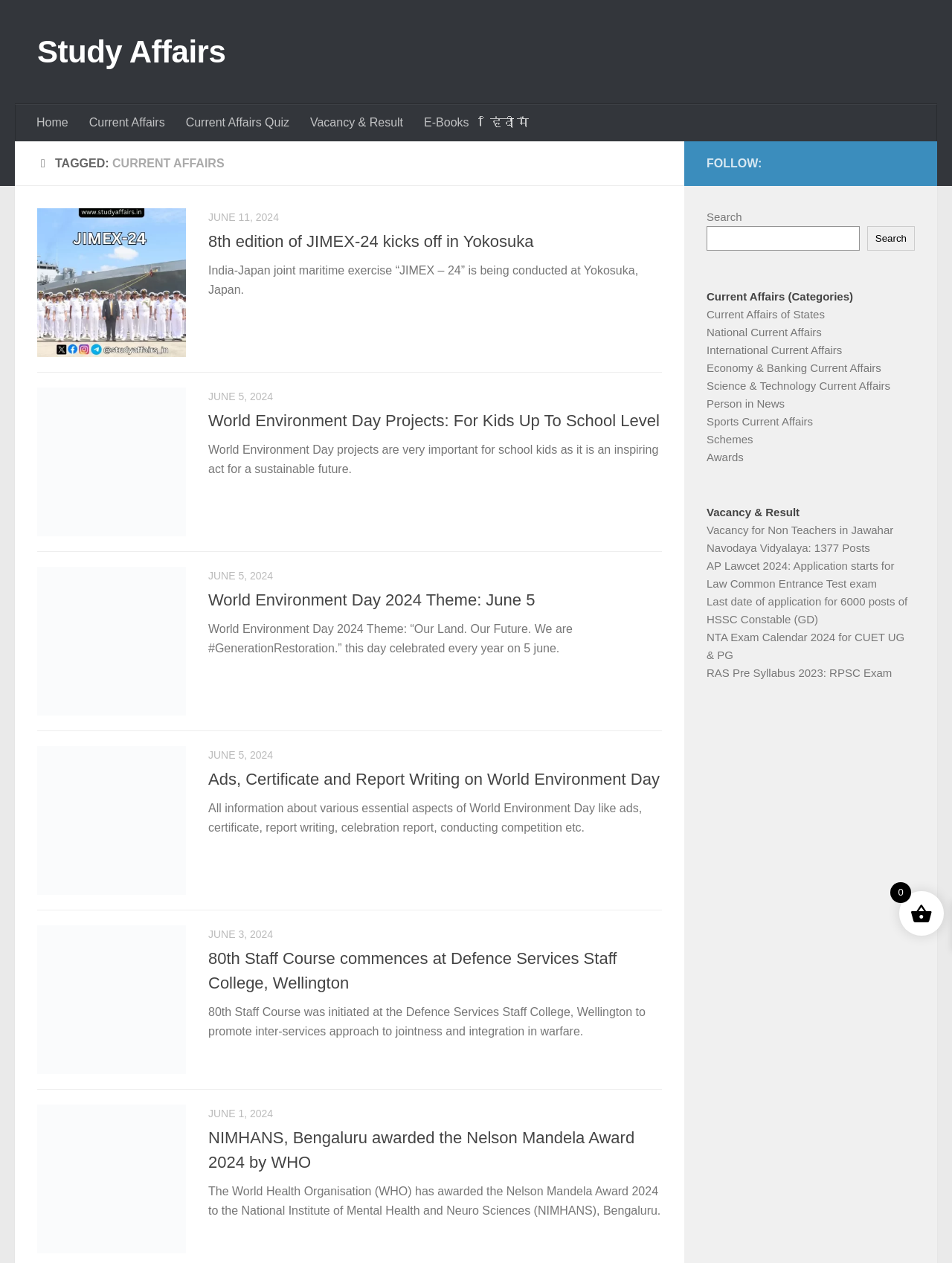Determine the bounding box coordinates of the region to click in order to accomplish the following instruction: "Check Vacancy for Non Teachers in Jawahar Navodaya Vidyalaya". Provide the coordinates as four float numbers between 0 and 1, specifically [left, top, right, bottom].

[0.742, 0.415, 0.938, 0.439]